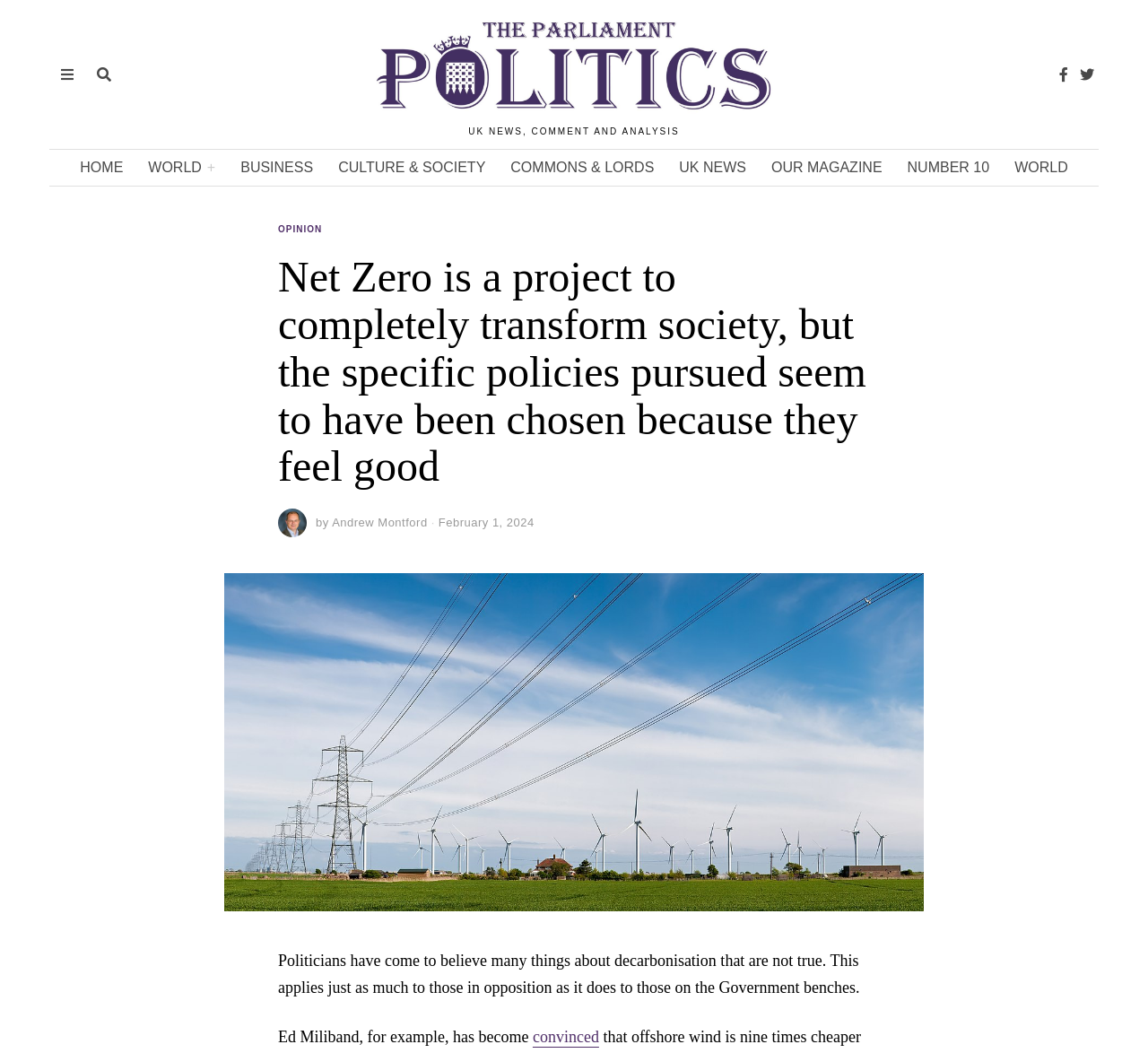Find the bounding box coordinates of the clickable area required to complete the following action: "Go to the OPINION section".

[0.242, 0.213, 0.281, 0.224]